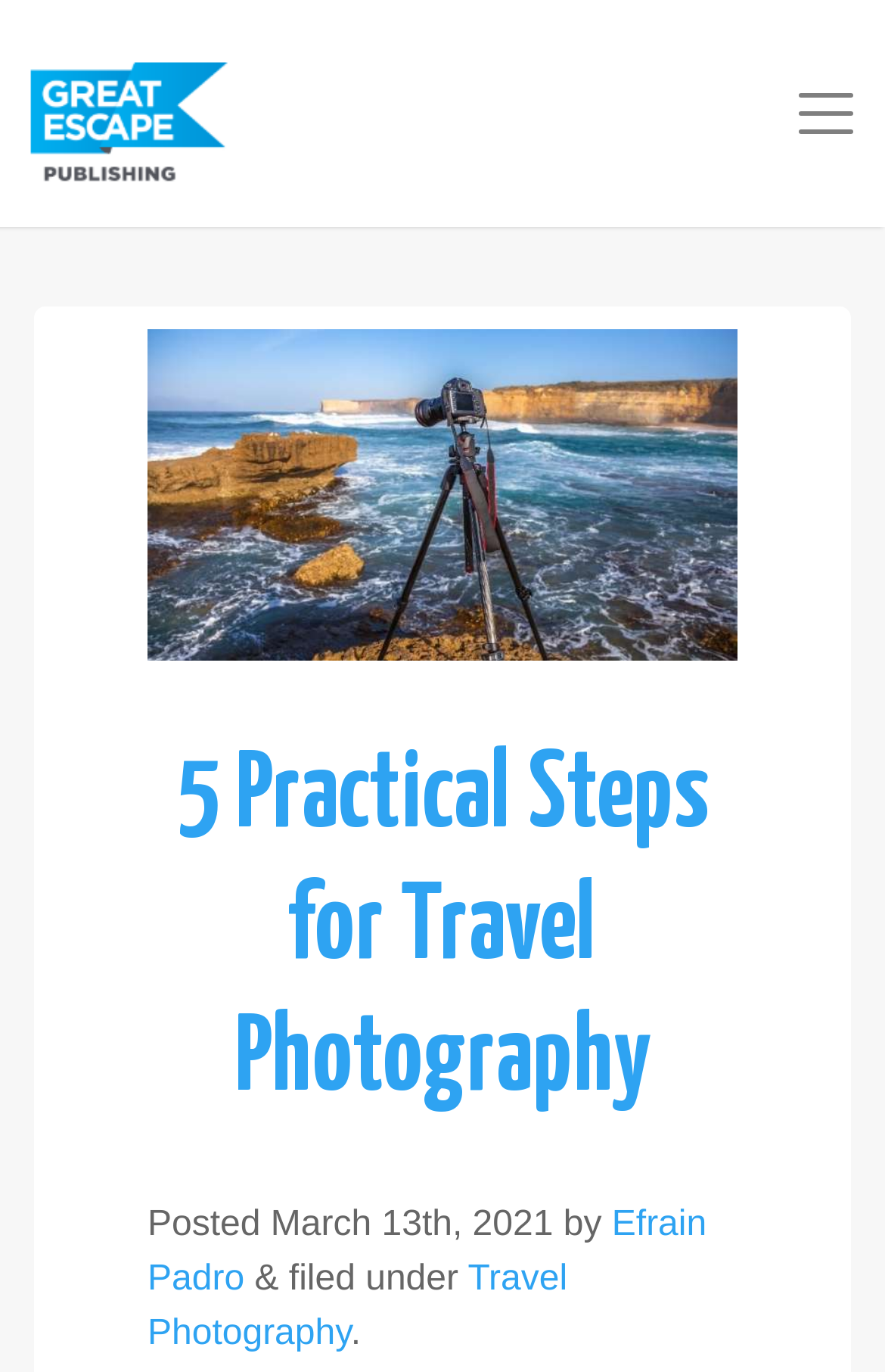Provide your answer in a single word or phrase: 
What category is the post filed under?

Travel Photography